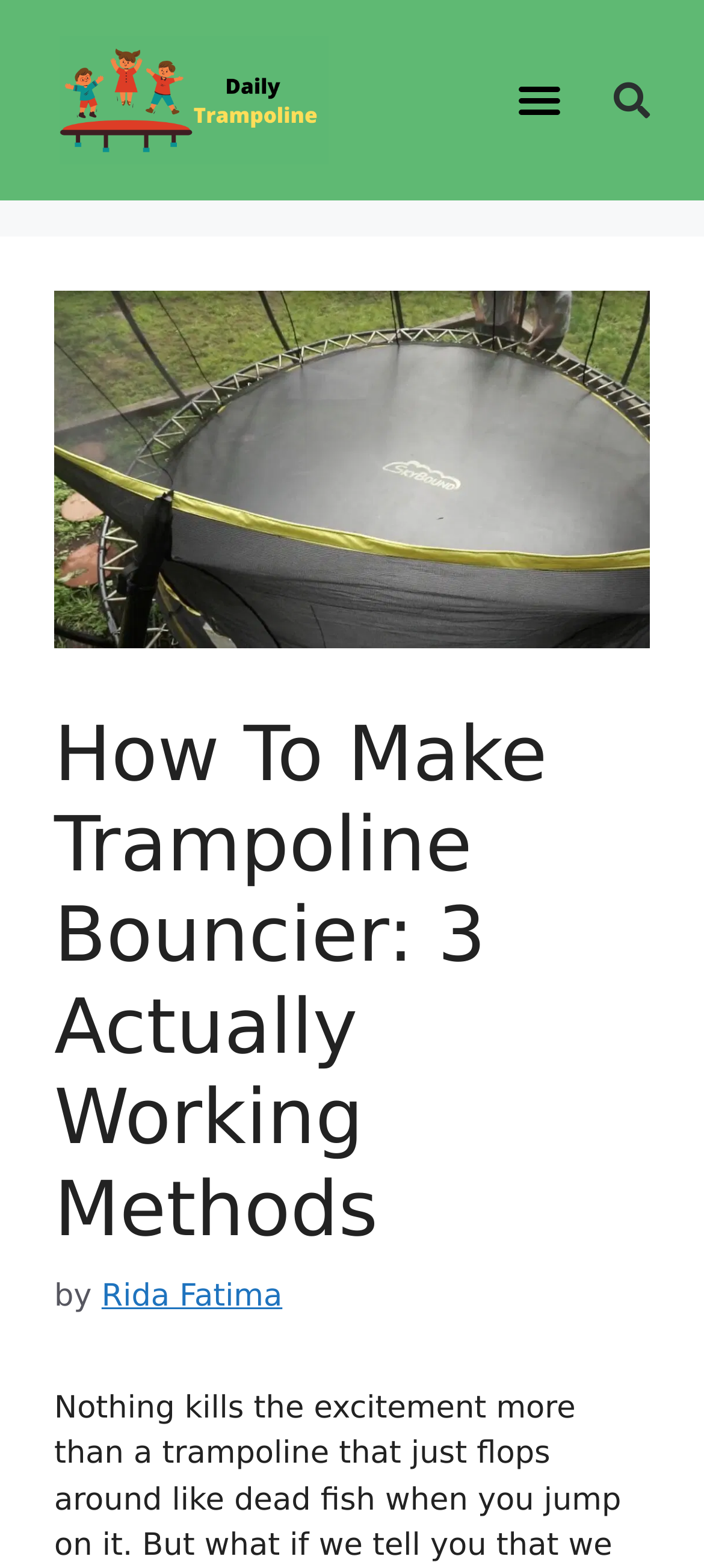Is the menu toggle button expanded?
Refer to the screenshot and respond with a concise word or phrase.

No